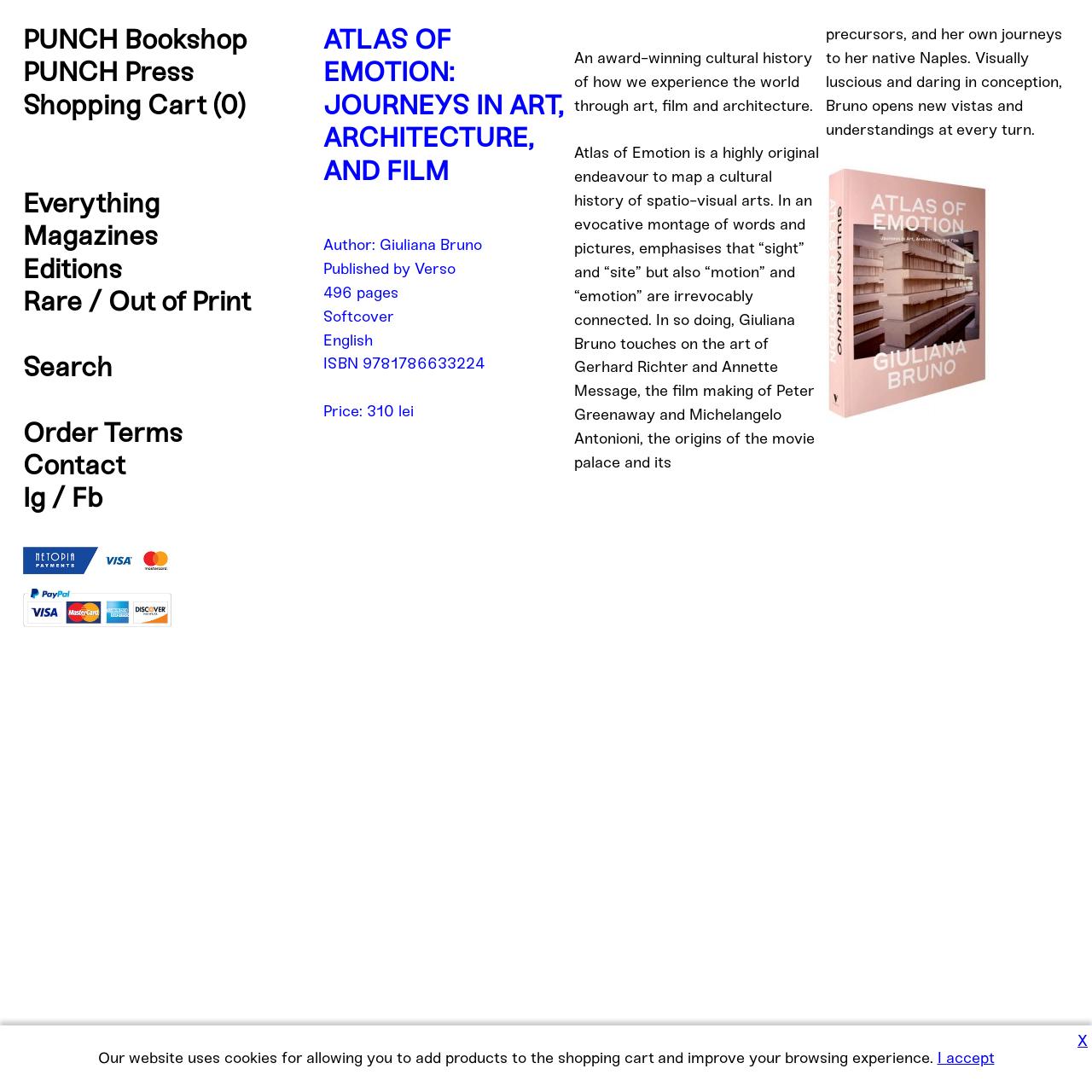Pinpoint the bounding box coordinates of the area that must be clicked to complete this instruction: "Browse Magazines".

[0.021, 0.201, 0.145, 0.231]